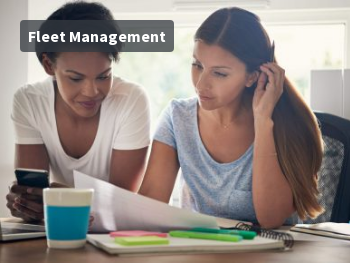Provide a brief response to the question below using one word or phrase:
What is the woman looking at?

A piece of paper